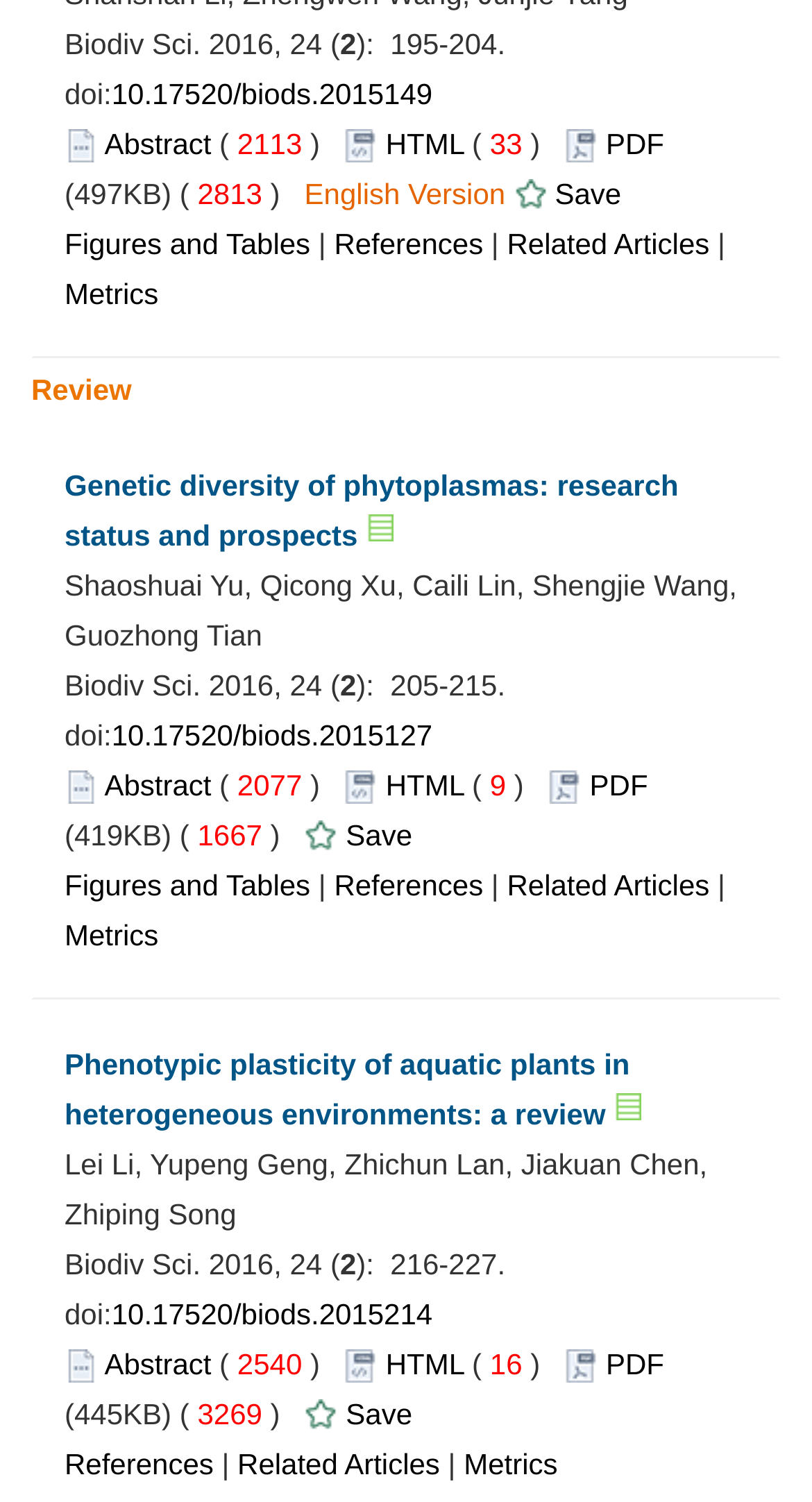Given the element description, predict the bounding box coordinates in the format (top-left x, top-left y, bottom-right x, bottom-right y). Make sure all values are between 0 and 1. Here is the element description: References

[0.411, 0.578, 0.595, 0.6]